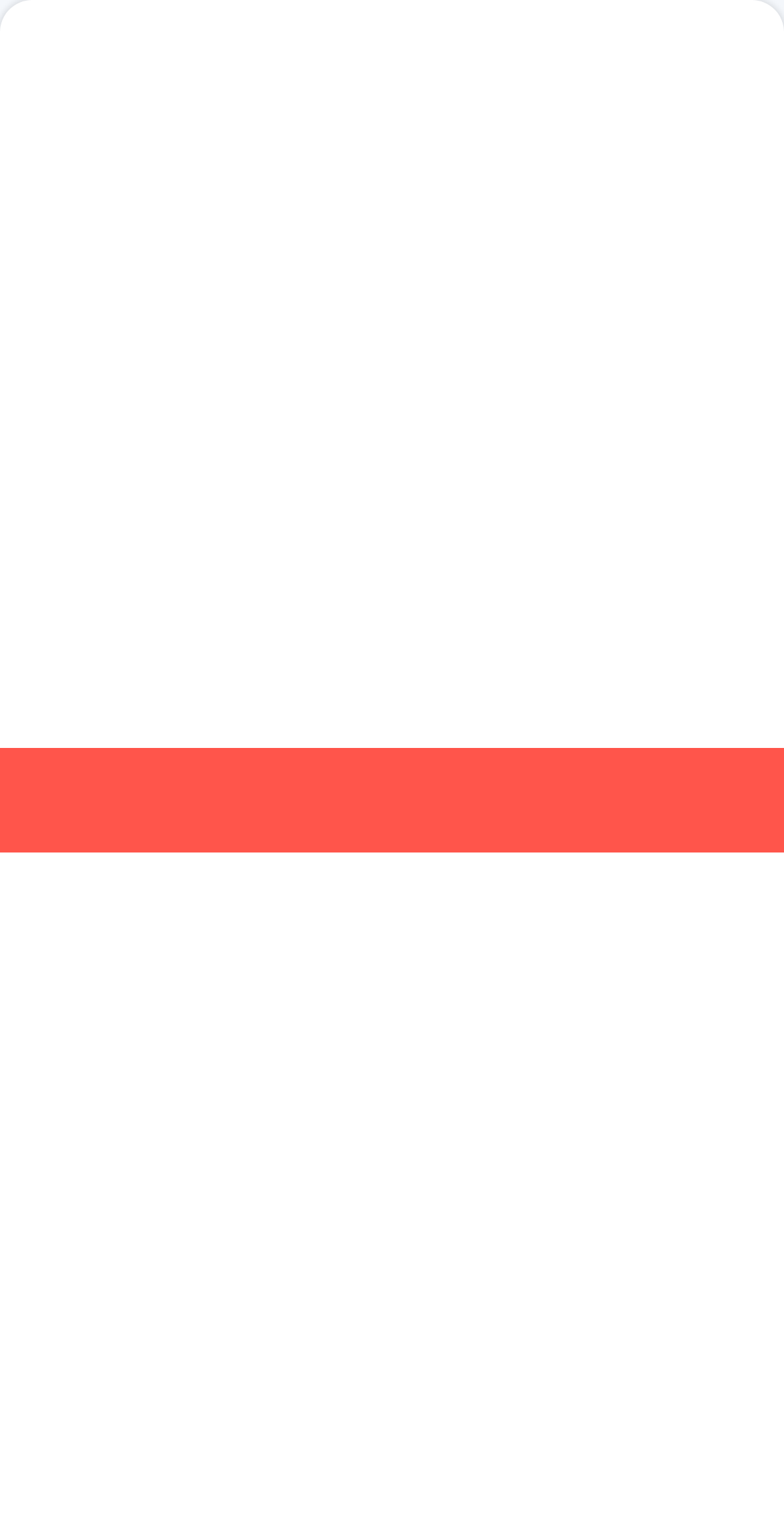What is the event name displayed on the webpage?
Look at the image and answer the question using a single word or phrase.

Mobility Summit 2019